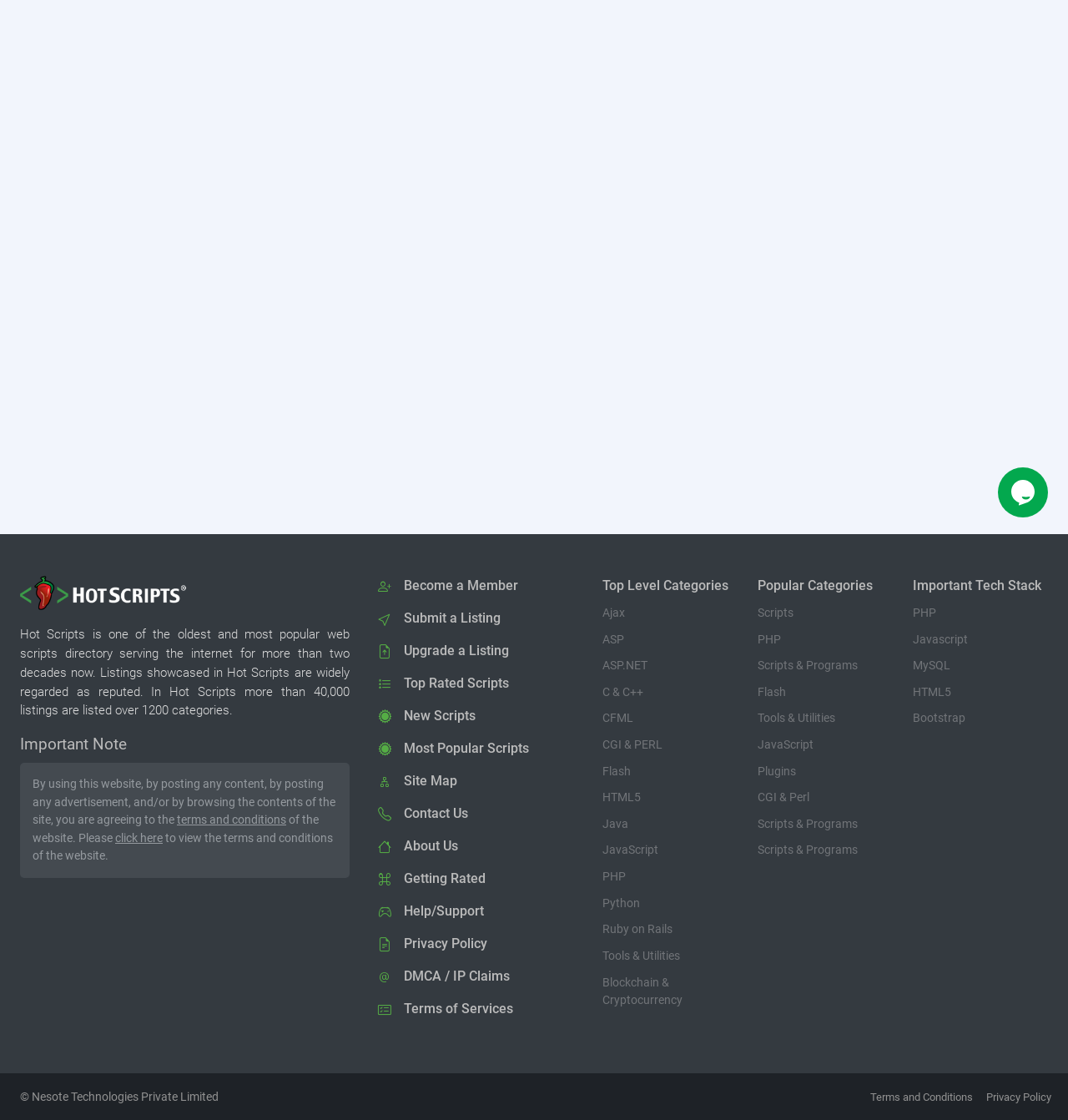Bounding box coordinates are given in the format (top-left x, top-left y, bottom-right x, bottom-right y). All values should be floating point numbers between 0 and 1. Provide the bounding box coordinate for the UI element described as: DMCA / IP Claims

[0.346, 0.863, 0.545, 0.884]